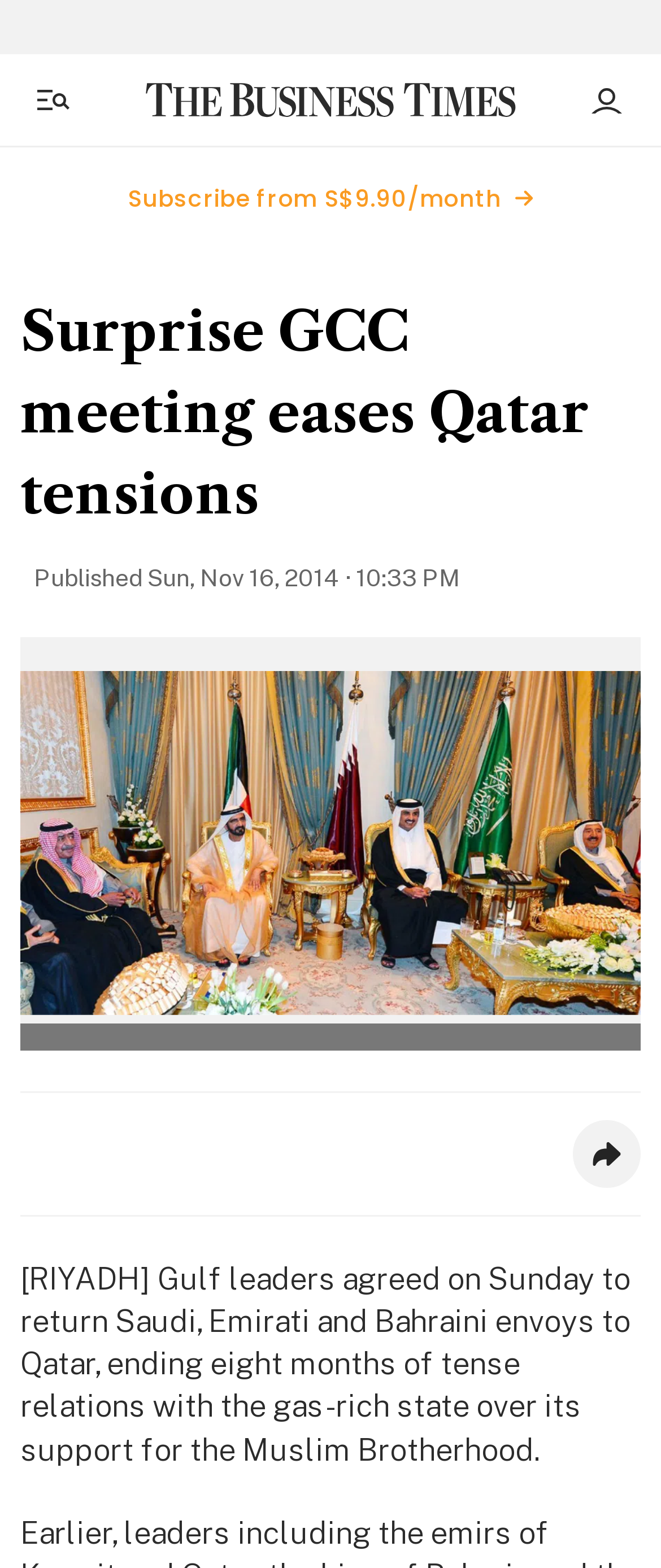Give a detailed overview of the webpage's appearance and contents.

This webpage appears to be a news article from The Business Times. At the top left, there is a button to toggle the side menu, accompanied by a hamburger icon. Next to it, the publication's logo and name "The Business Times" are displayed. On the top right, an "account" button is situated, accompanied by an icon.

Below the top section, a prominent heading reads "Surprise GCC meeting eases Qatar tensions". Underneath, there is a link to subscribe to the publication, priced at S$9.90/month.

The main content of the article is divided into sections. The publication date and time, "Sun, Nov 16, 2014 · 10:33 PM", are displayed above the article text. The article text itself is a summary of the news, describing how Gulf leaders have agreed to return envoys to Qatar, ending eight months of tense relations.

To the right of the article text, there is an image related to the news, with a button to expand it. Below the image, a "Share this article" icon is situated. At the very bottom of the page, the article text is repeated, possibly for accessibility purposes.